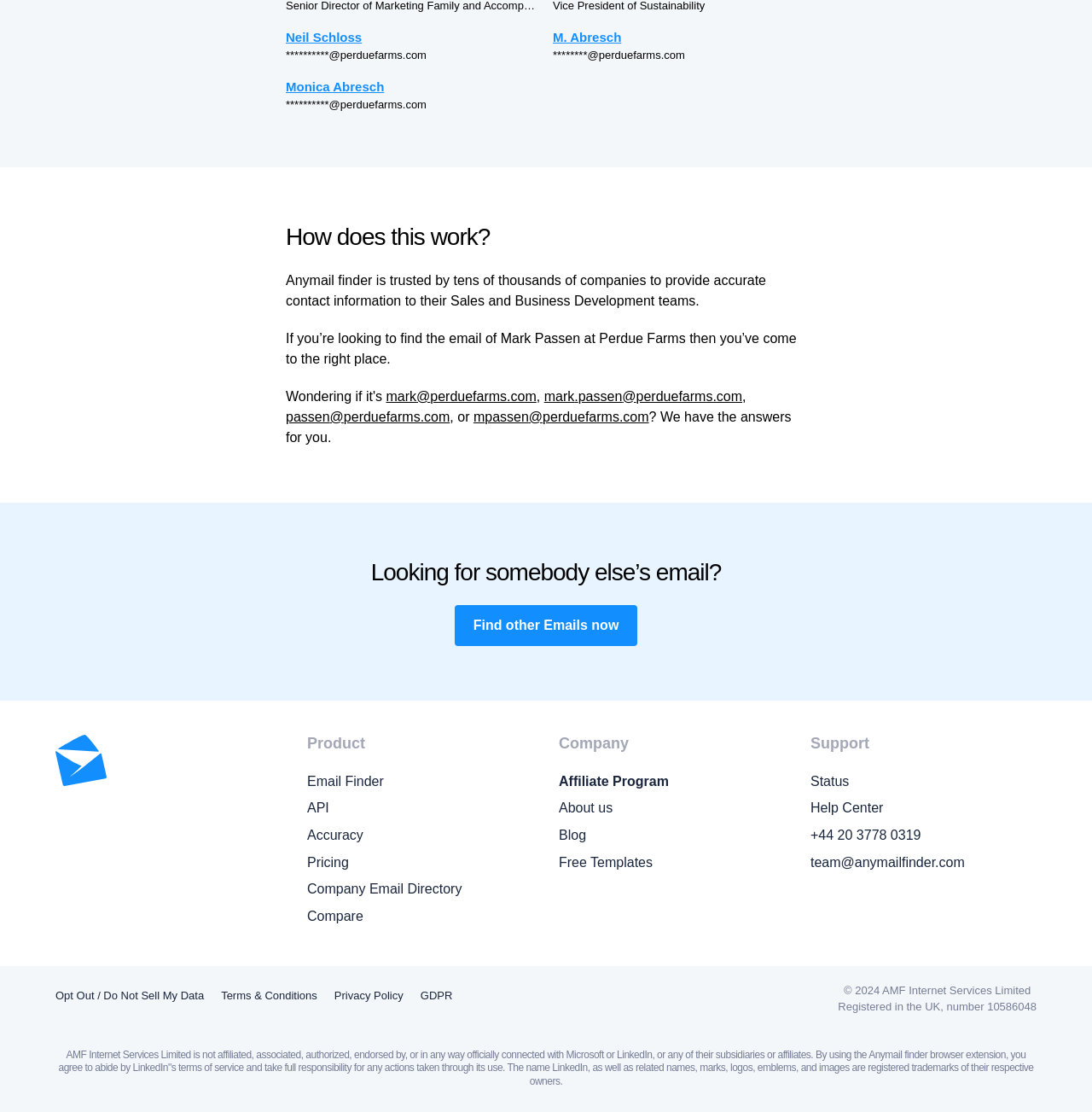Locate the bounding box coordinates of the clickable area to execute the instruction: "Check the company email directory". Provide the coordinates as four float numbers between 0 and 1, represented as [left, top, right, bottom].

[0.281, 0.79, 0.488, 0.809]